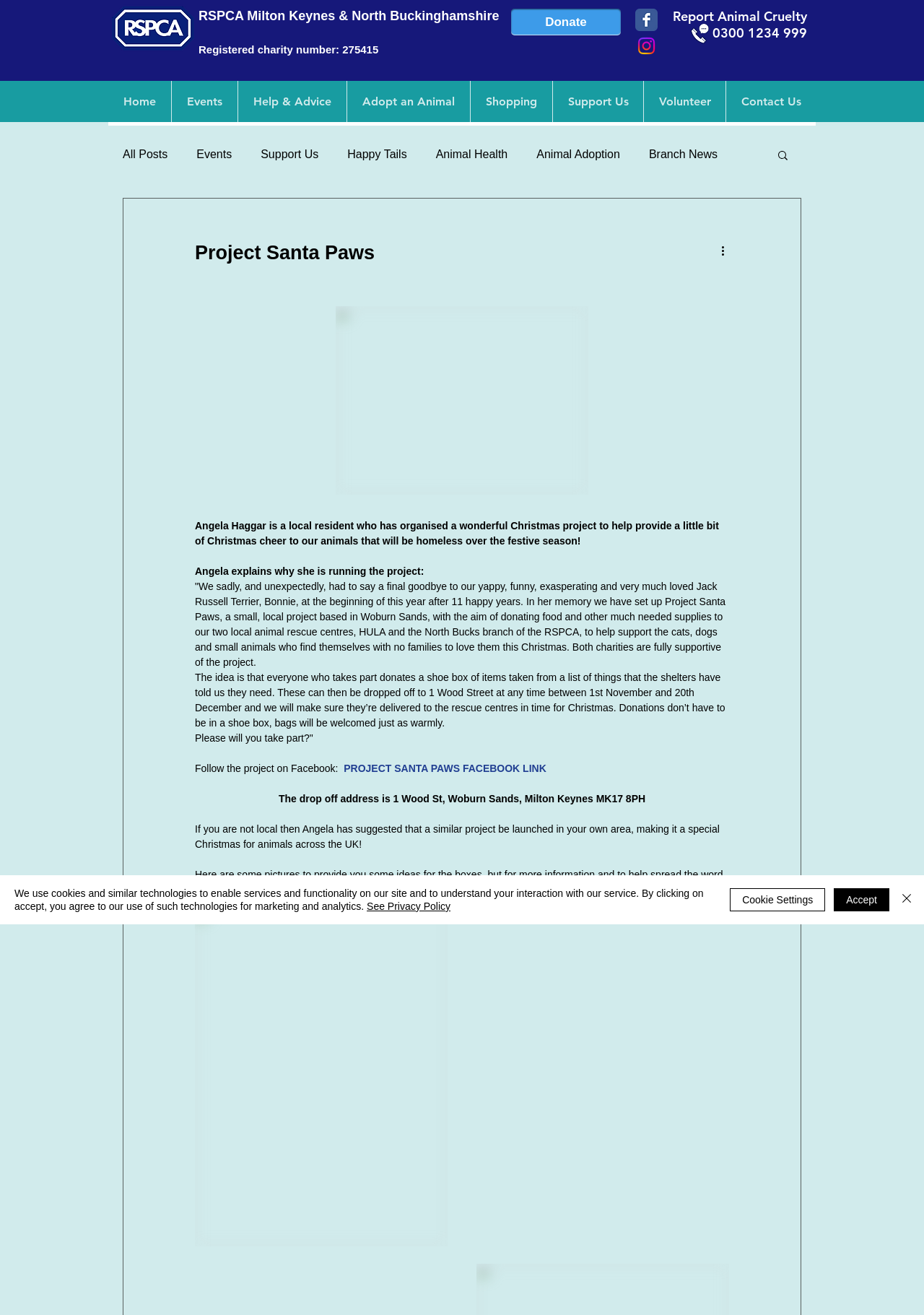Answer the question using only a single word or phrase: 
What is the drop-off address for donations?

1 Wood St, Woburn Sands, Milton Keynes MK17 8PH